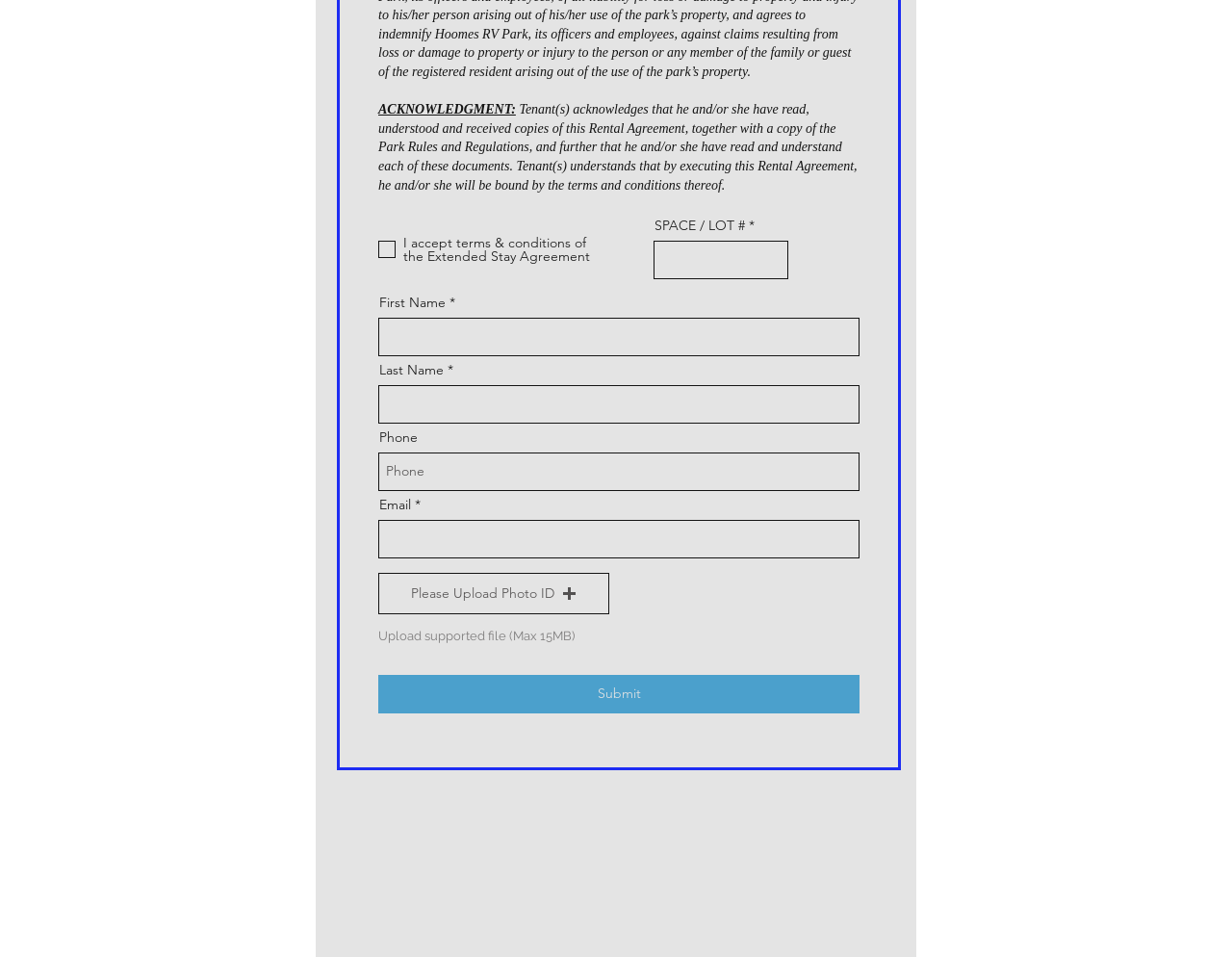Find the bounding box coordinates of the UI element according to this description: "name="phone" placeholder="Phone"".

[0.307, 0.473, 0.698, 0.513]